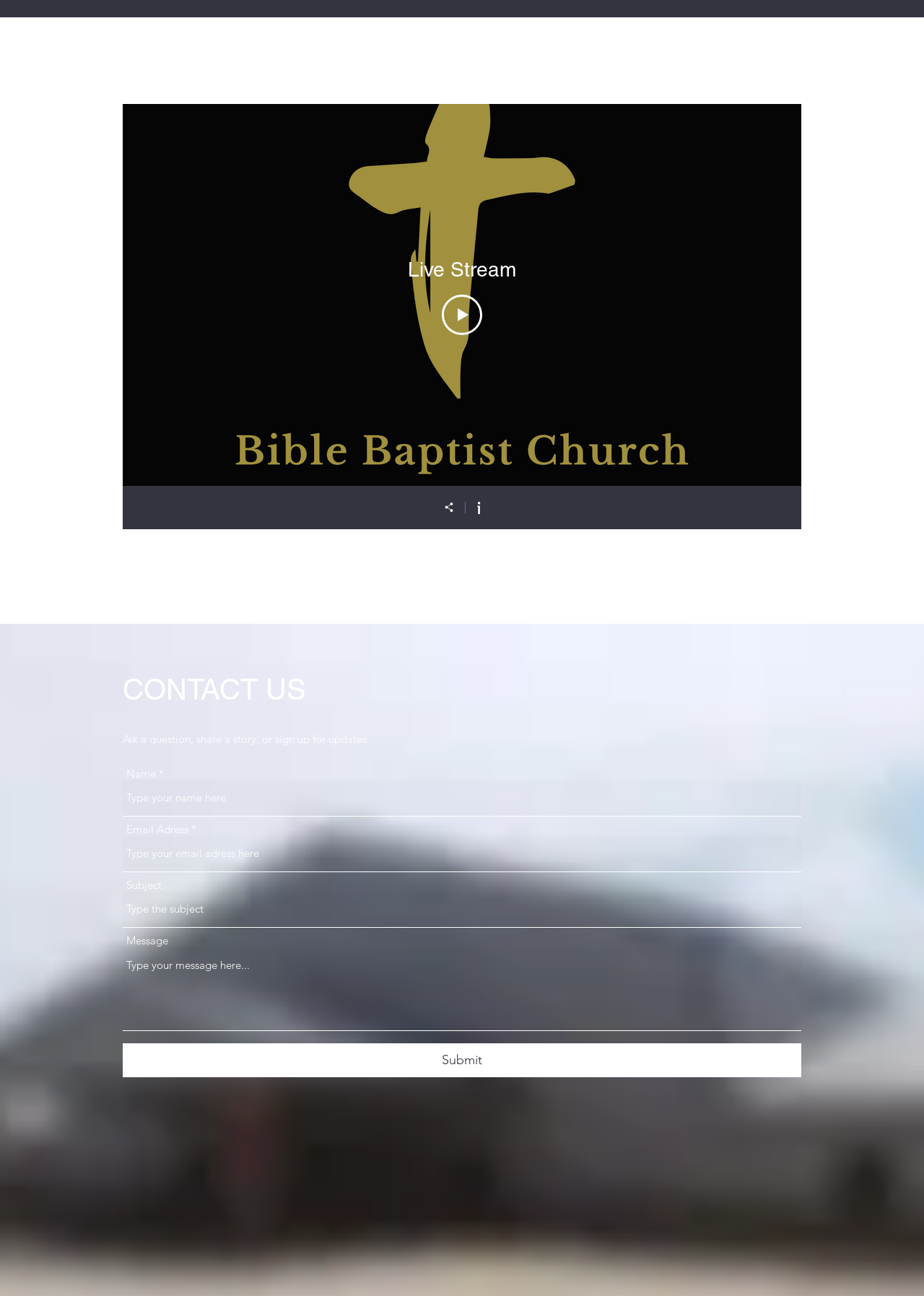Specify the bounding box coordinates of the area to click in order to execute this command: 'Go to the next video'. The coordinates should consist of four float numbers ranging from 0 to 1, and should be formatted as [left, top, right, bottom].

[0.826, 0.213, 0.844, 0.241]